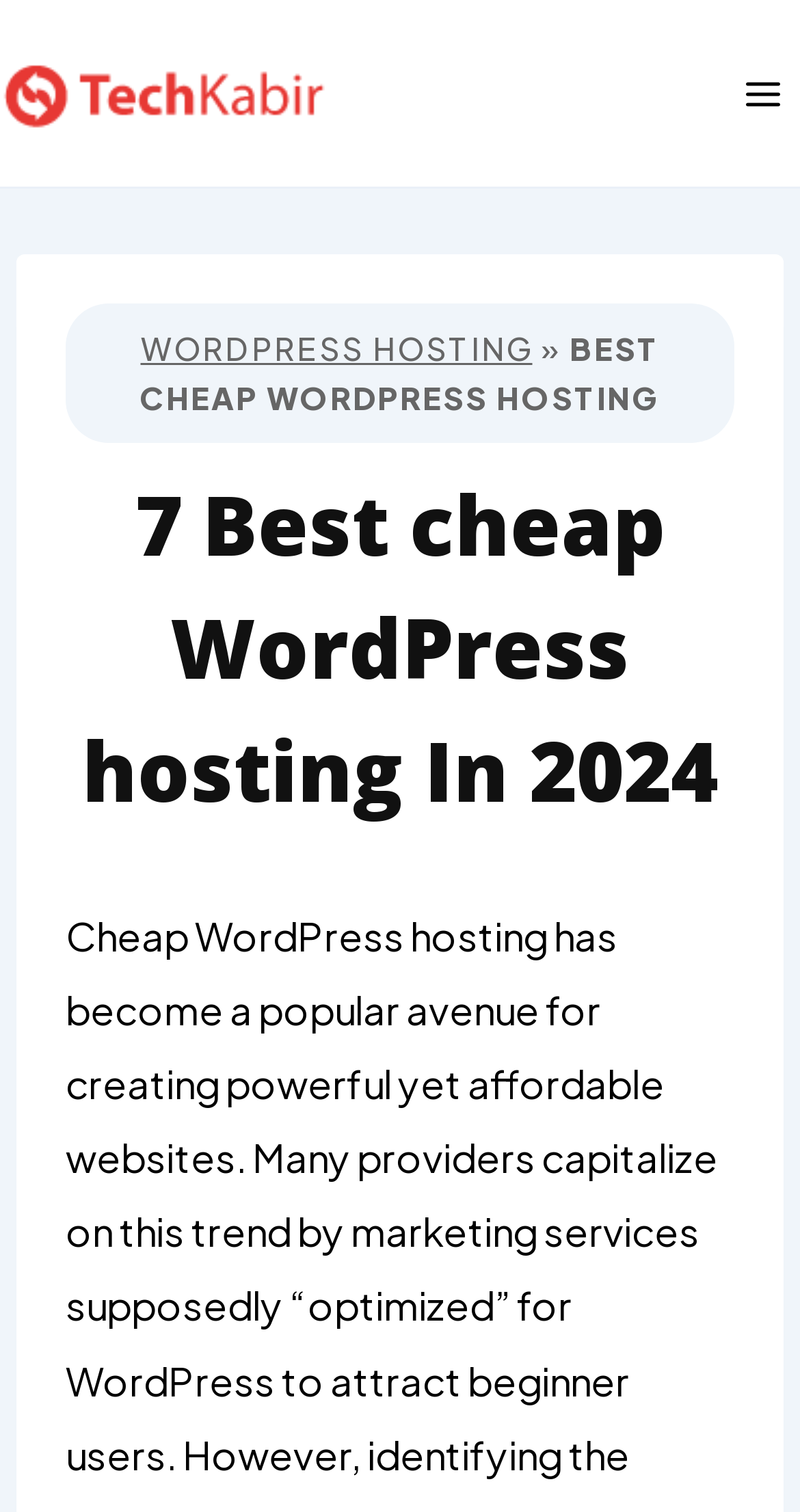What is the logo of the website?
Provide a concise answer using a single word or phrase based on the image.

Techakabir